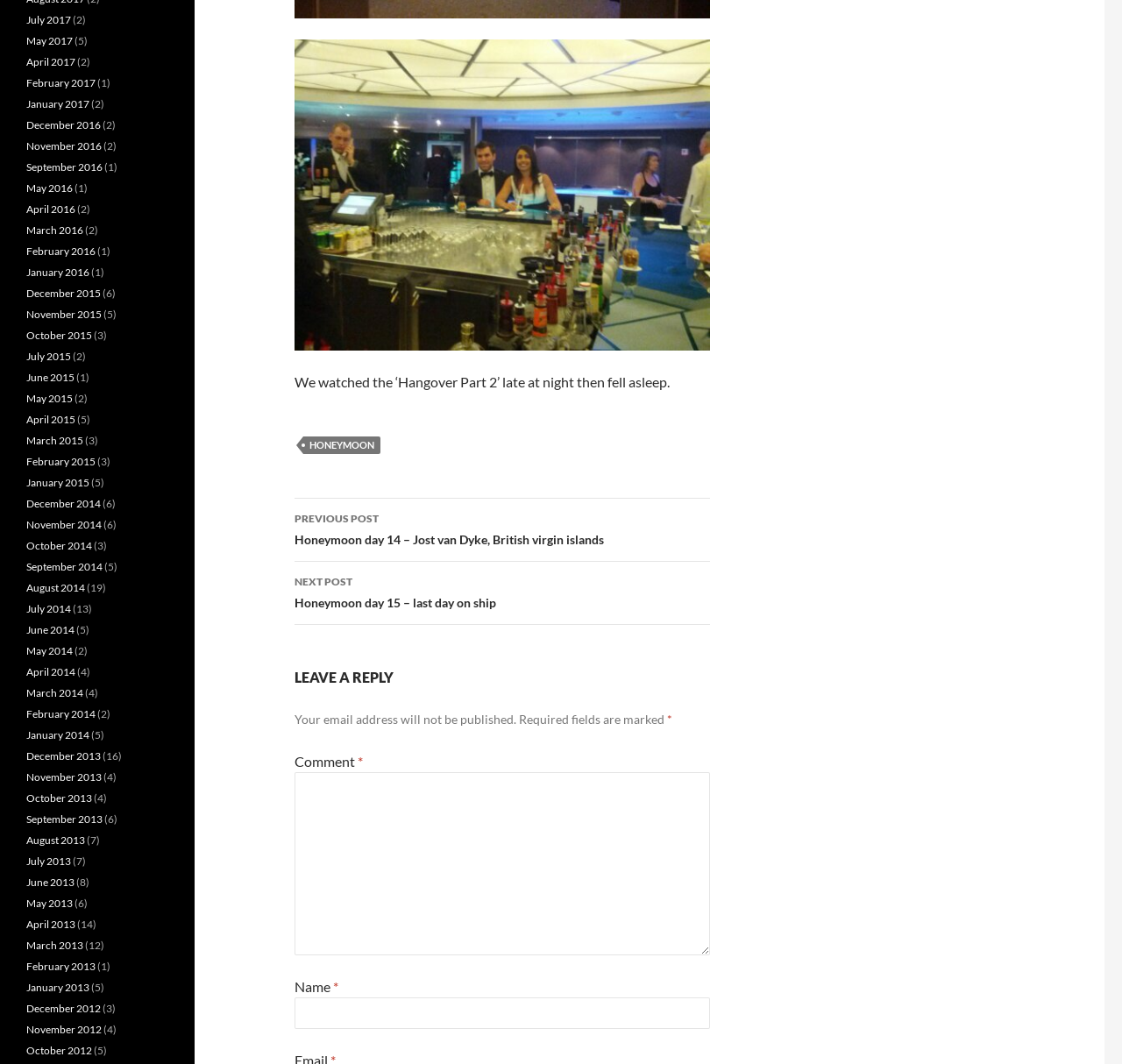From the webpage screenshot, predict the bounding box coordinates (top-left x, top-left y, bottom-right x, bottom-right y) for the UI element described here: honeymoon

[0.27, 0.41, 0.339, 0.427]